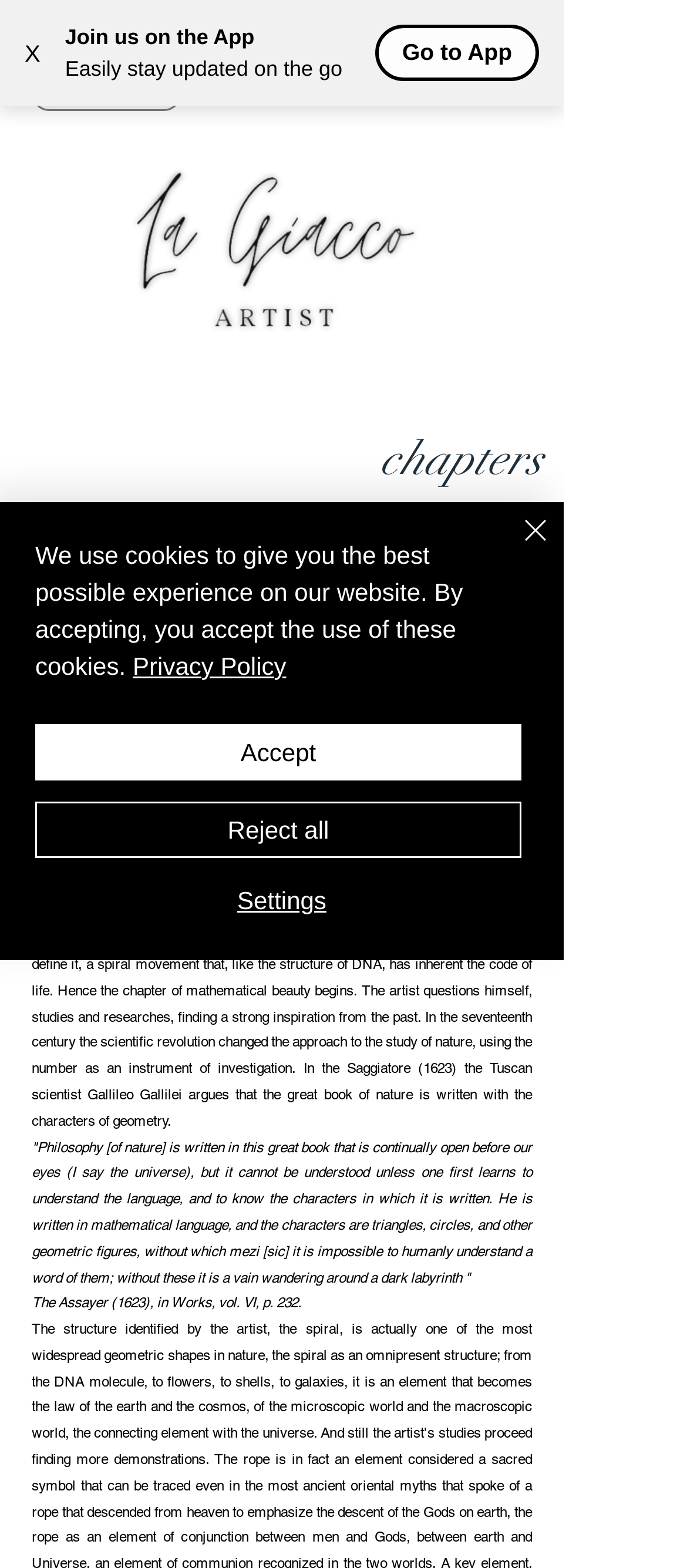Select the bounding box coordinates of the element I need to click to carry out the following instruction: "Open navigation menu".

[0.672, 0.015, 0.8, 0.071]